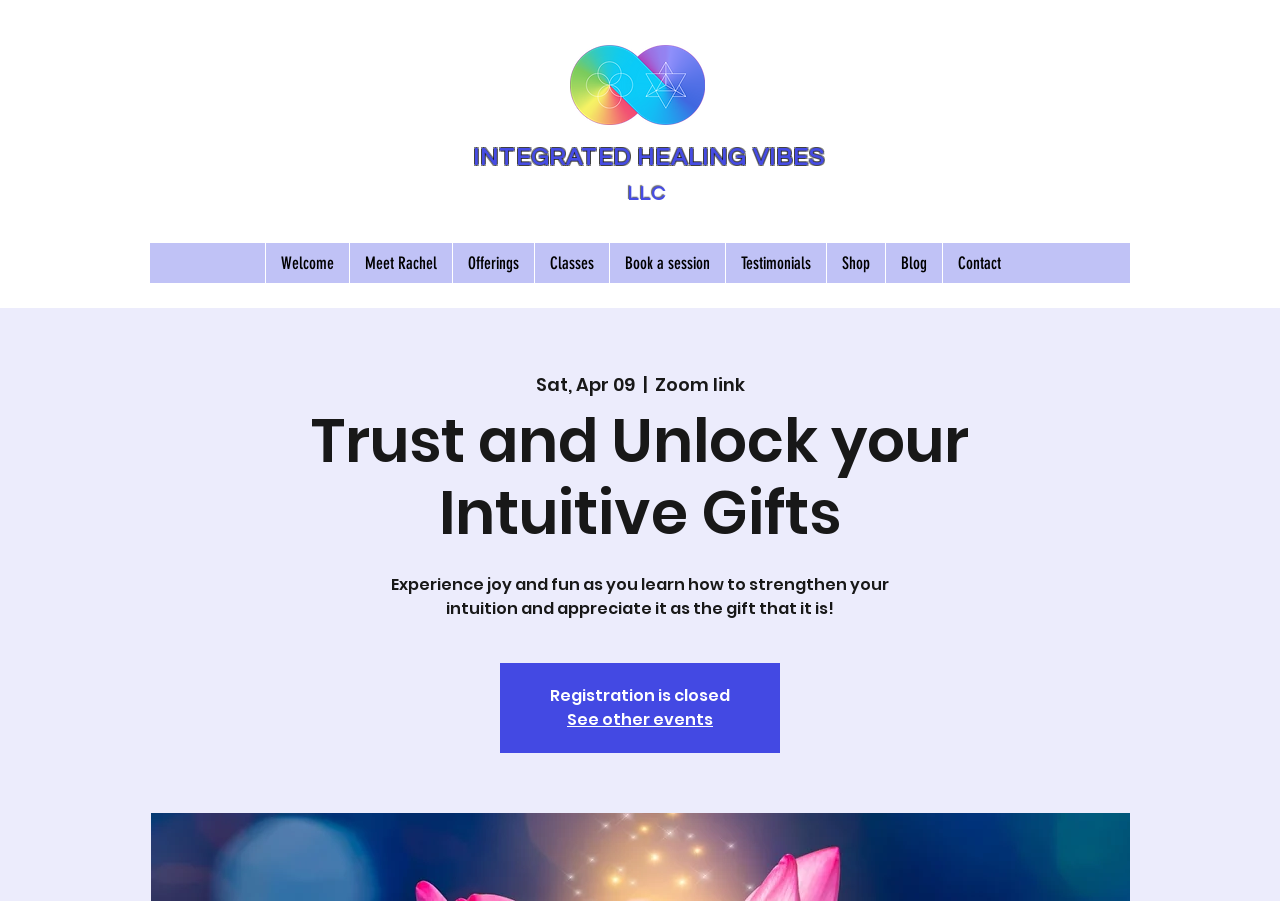Reply to the question below using a single word or brief phrase:
What is the navigation menu?

Site navigation